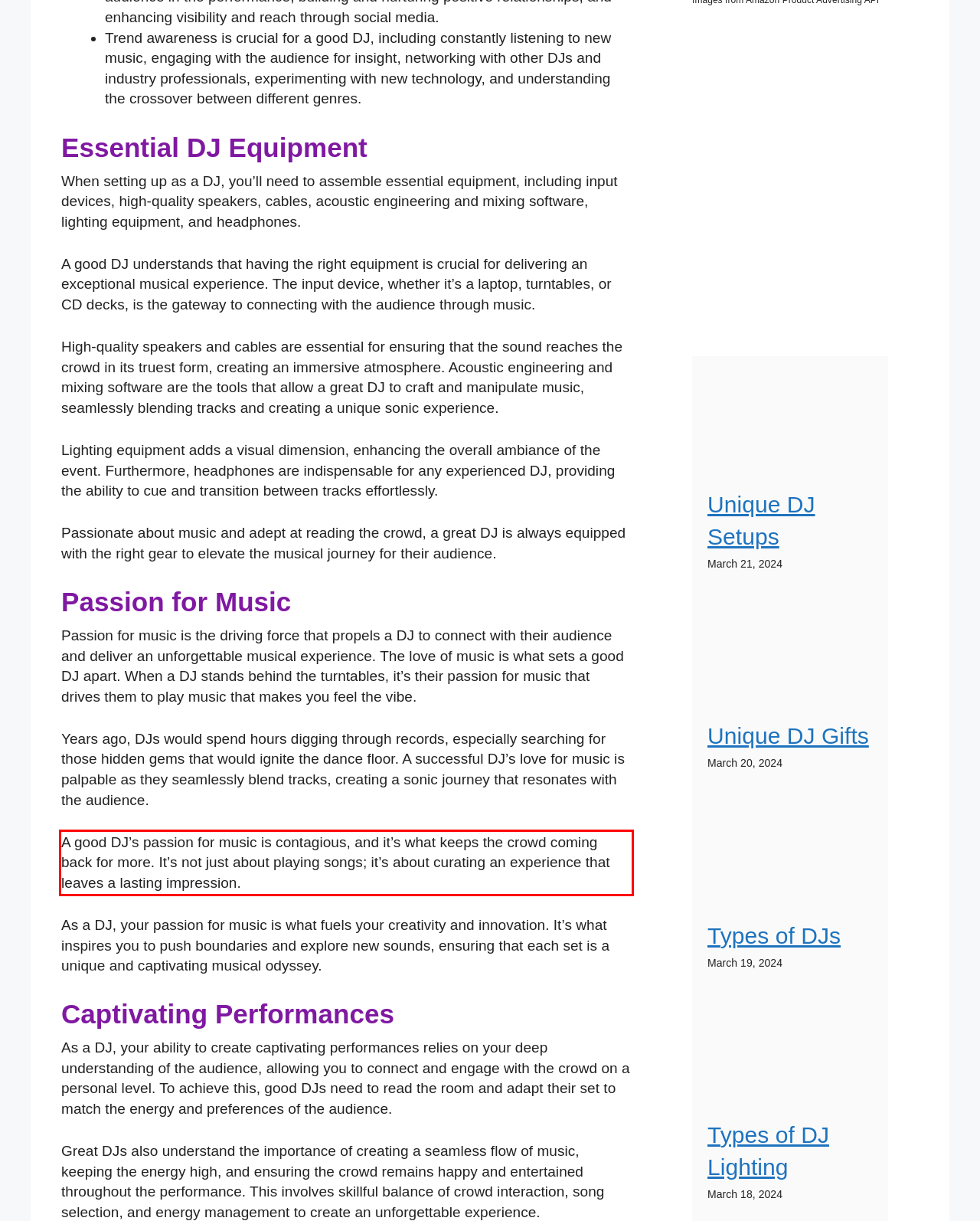Within the provided webpage screenshot, find the red rectangle bounding box and perform OCR to obtain the text content.

A good DJ’s passion for music is contagious, and it’s what keeps the crowd coming back for more. It’s not just about playing songs; it’s about curating an experience that leaves a lasting impression.